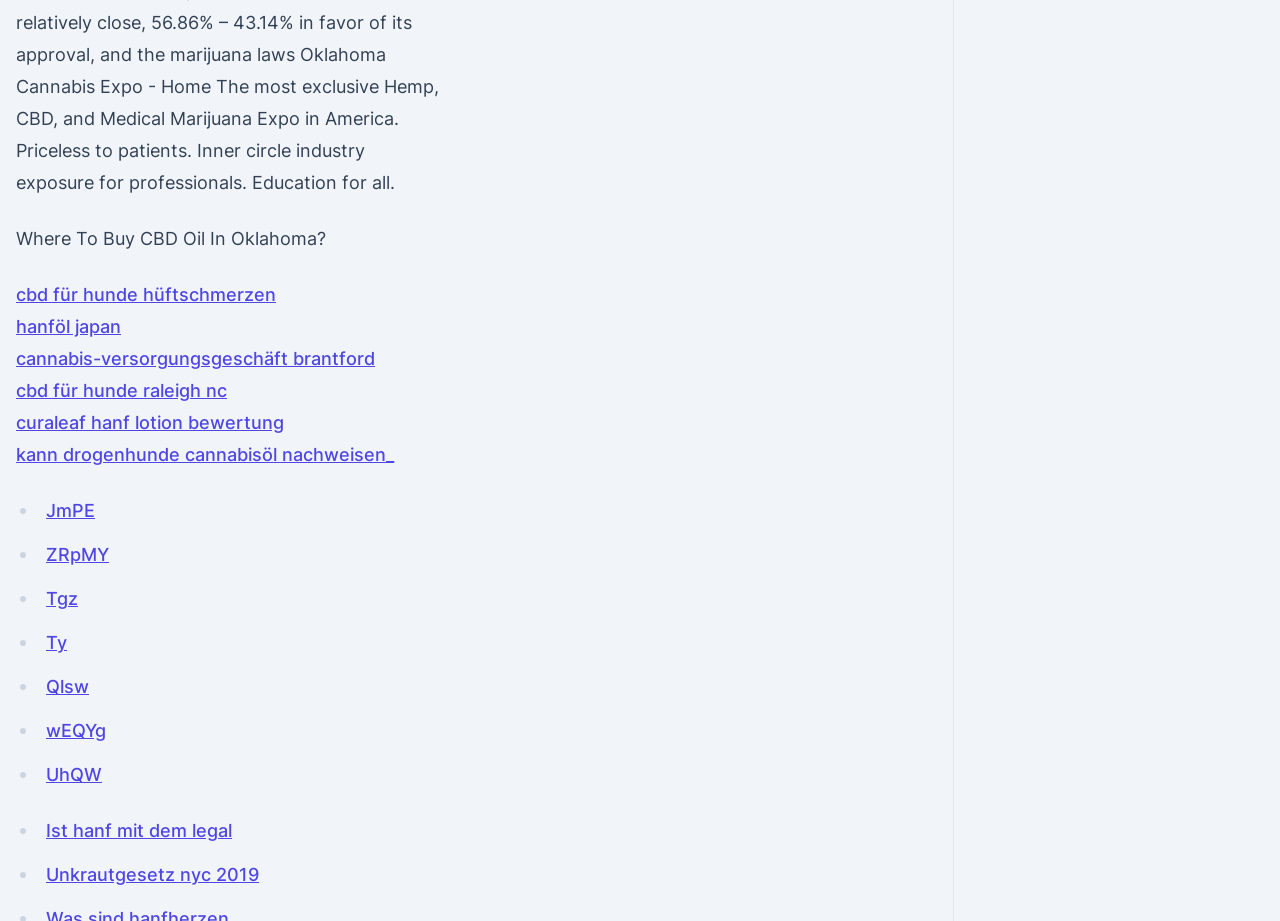What is the purpose of the links on the webpage?
Please answer the question with a detailed response using the information from the screenshot.

The links on the webpage seem to provide information about CBD oil, such as its use for dogs, its availability in different locations, and its effects. They may lead to articles, blogs, or websites that offer more information on these topics.